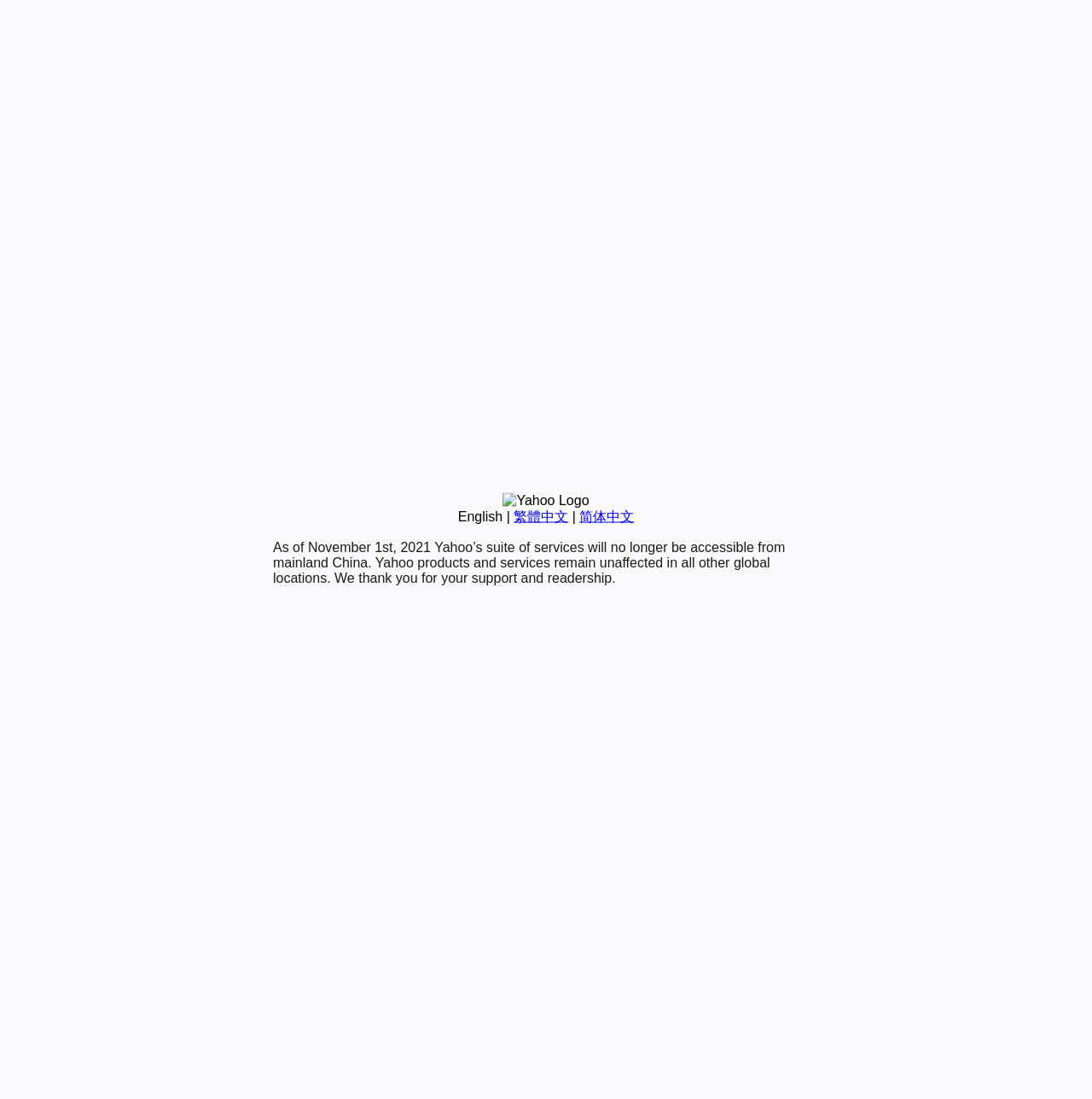Provide the bounding box coordinates for the UI element that is described as: "English".

[0.419, 0.463, 0.46, 0.476]